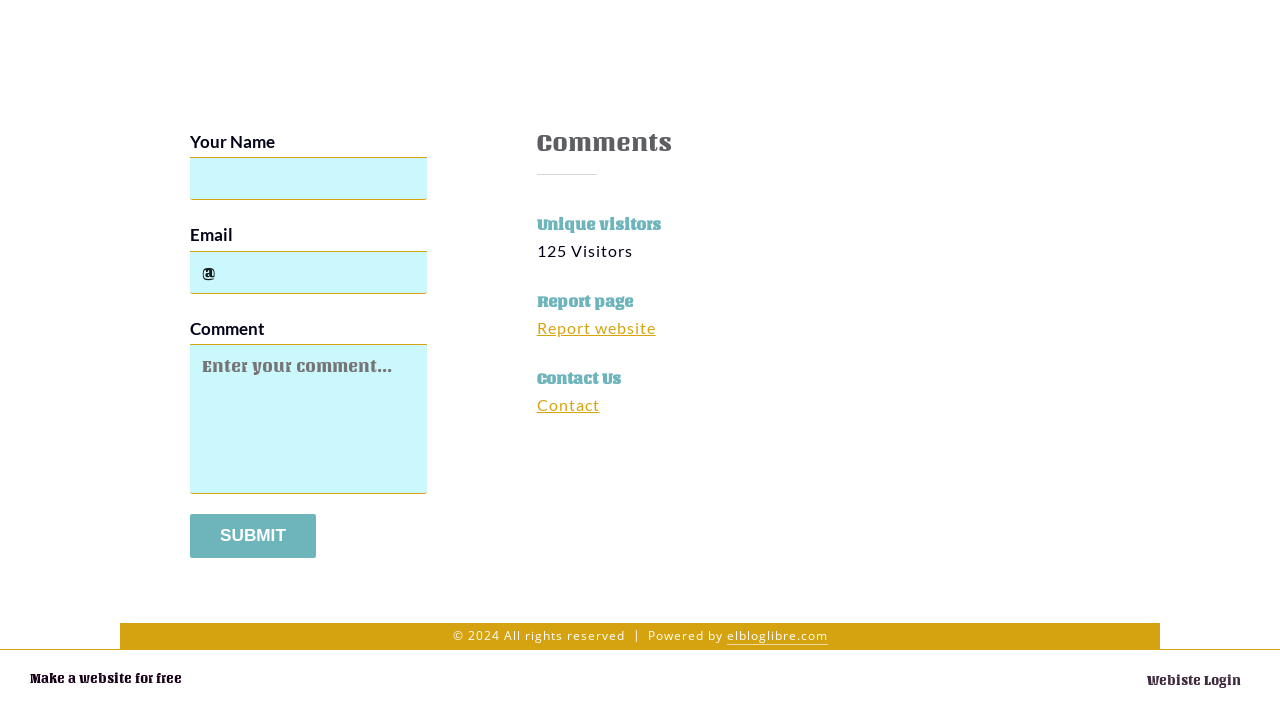Refer to the image and provide an in-depth answer to the question: 
How many visitors has the website had?

The webpage displays the text '125 Visitors' under the heading 'Unique visitors', indicating that the website has had 125 unique visitors.